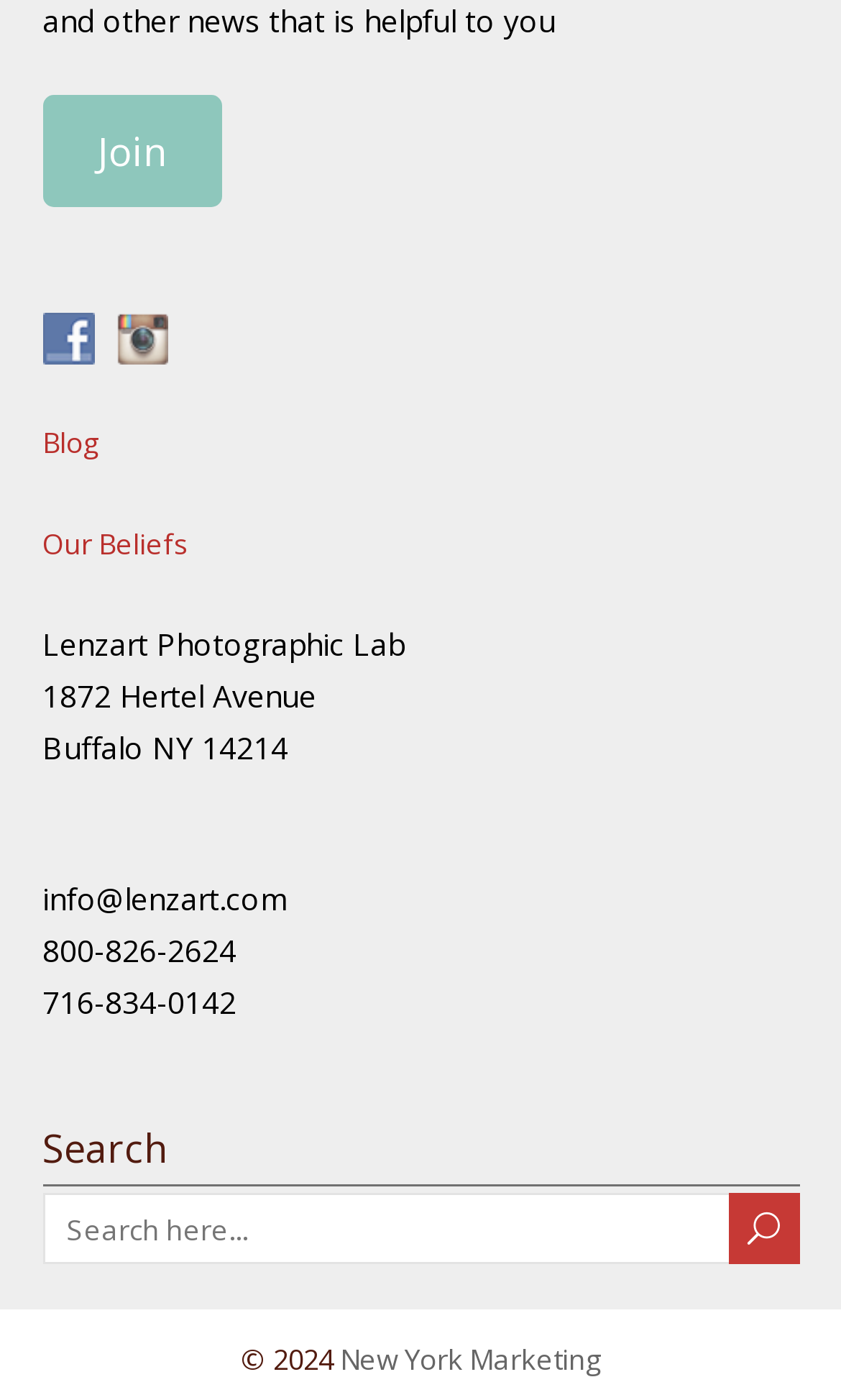Please specify the coordinates of the bounding box for the element that should be clicked to carry out this instruction: "Contact us through email". The coordinates must be four float numbers between 0 and 1, formatted as [left, top, right, bottom].

[0.05, 0.627, 0.342, 0.656]